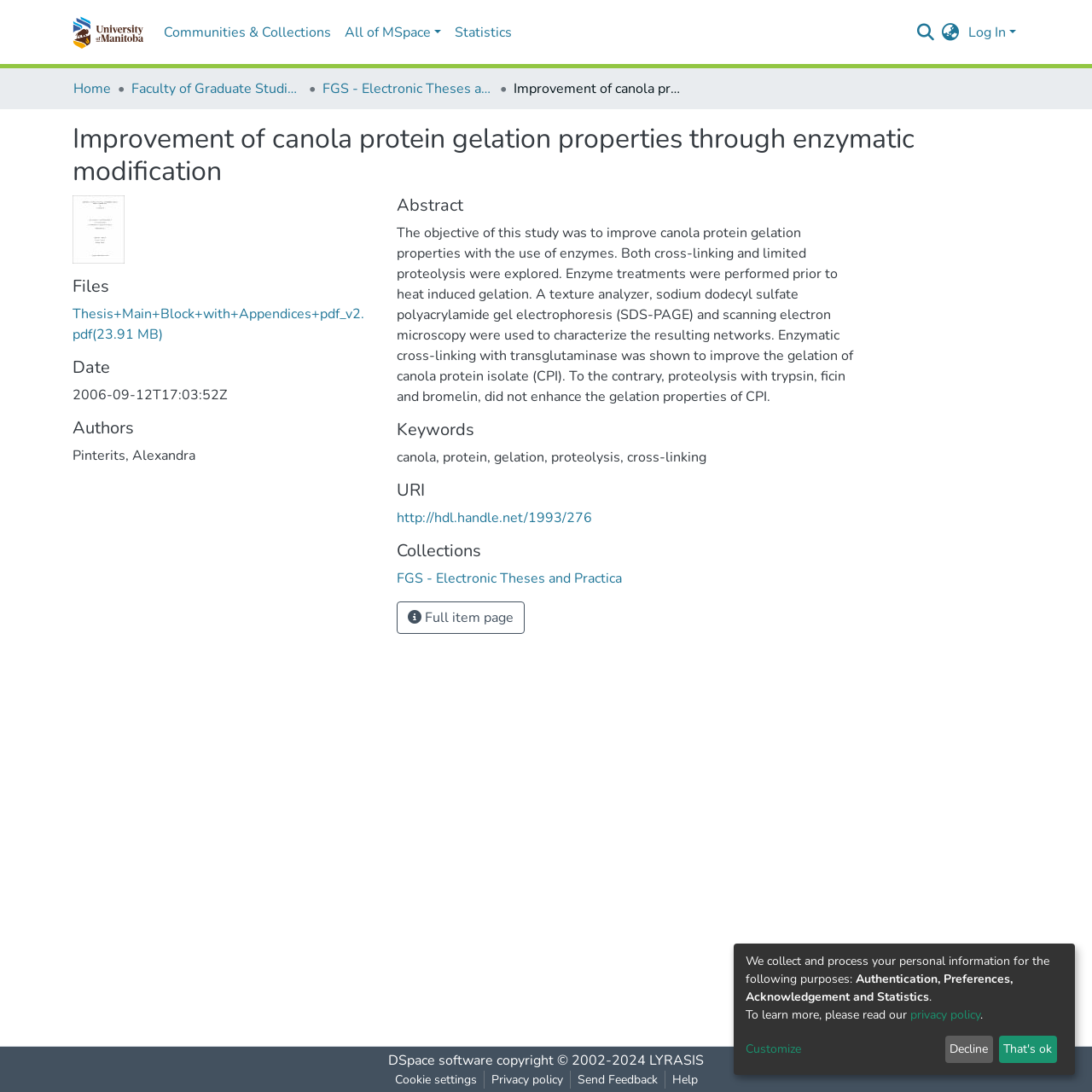How many links are there in the main navigation bar?
Look at the screenshot and provide an in-depth answer.

The main navigation bar is located at the top of the webpage, and it contains four links: 'Communities & Collections', 'All of MSpace', 'Statistics', and 'Search'.